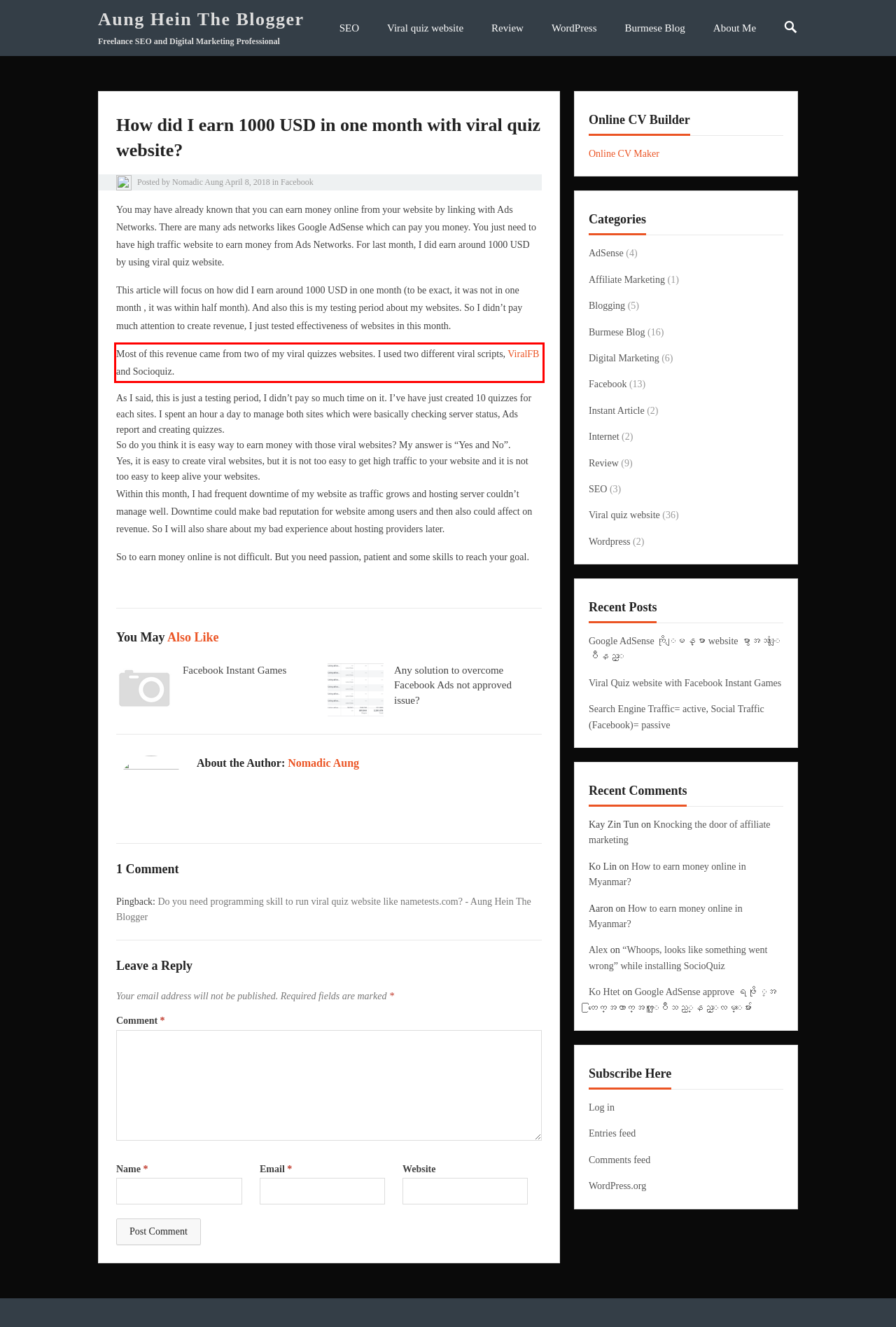Within the screenshot of the webpage, there is a red rectangle. Please recognize and generate the text content inside this red bounding box.

Most of this revenue came from two of my viral quizzes websites. I used two different viral scripts, ViralFB and Socioquiz.